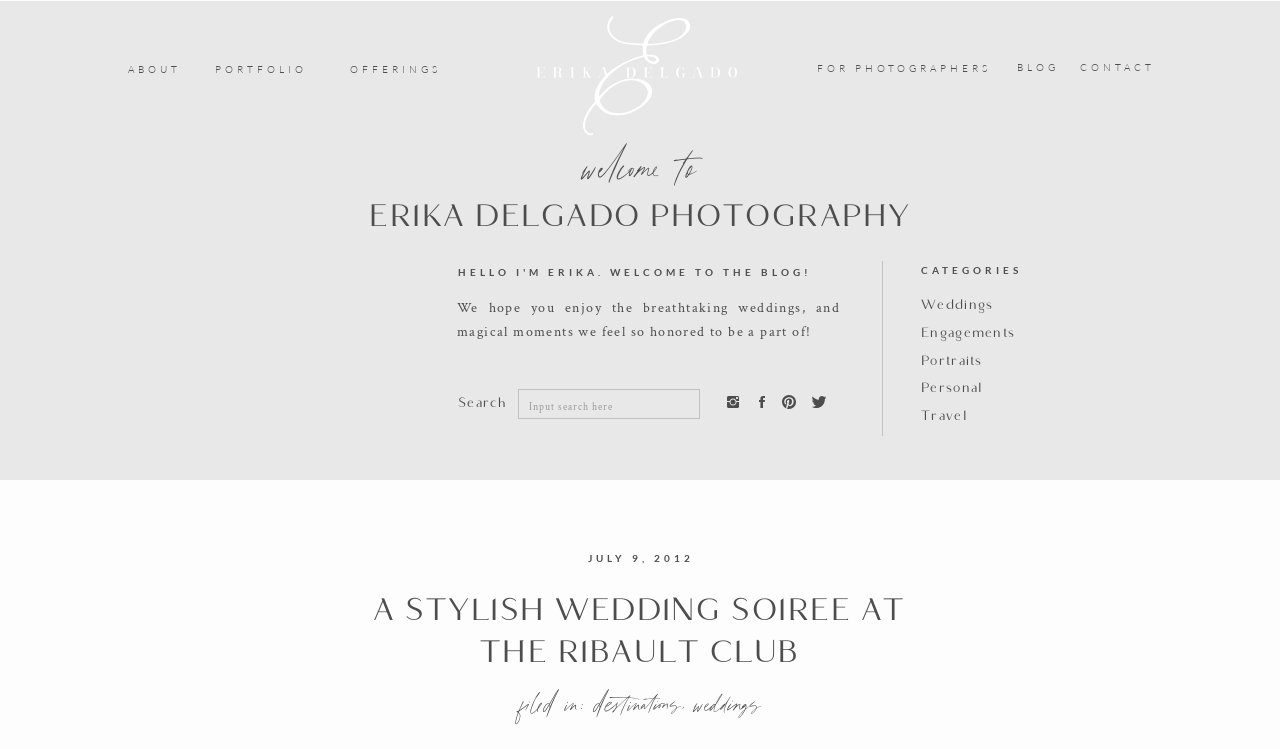Provide a comprehensive caption for the webpage.

This webpage appears to be a blog post about a stylish wedding soiree at The Ribault Club, photographed by Erika Delgado. 

At the top of the page, there are five navigation links: "BLOG", "CONTACT", "FOR PHOTOGRAPHERS", "ABOUT", and "PORTFOLIO", which are evenly spaced across the top of the page. 

Below the navigation links, there is a large header section that spans the width of the page, containing the title "ERIKA DELGADO PHOTOGRAPHY" and a subtitle "welcome to". 

On the left side of the page, there is a search bar with a label "Search for:" and a text input field. Above the search bar, there are four small images arranged horizontally. 

The main content of the page is a blog post, which starts with a heading "HELLO I'M ERIKA. WELCOME TO THE BLOG! " followed by a paragraph of text that welcomes readers to the blog. 

The blog post is titled "A STYLISH WEDDING SOIREE AT THE RIBAULT CLUB" and is dated "JULY 9, 2012". The post is categorized under "destinations" and "weddings", with links to these categories at the bottom of the page. 

On the right side of the page, there are five links to different categories: "Travel", "Personal", "Portraits", "Engagements", and "Weddings", which are arranged vertically. Above these links, there is a heading "CATEGORIES".